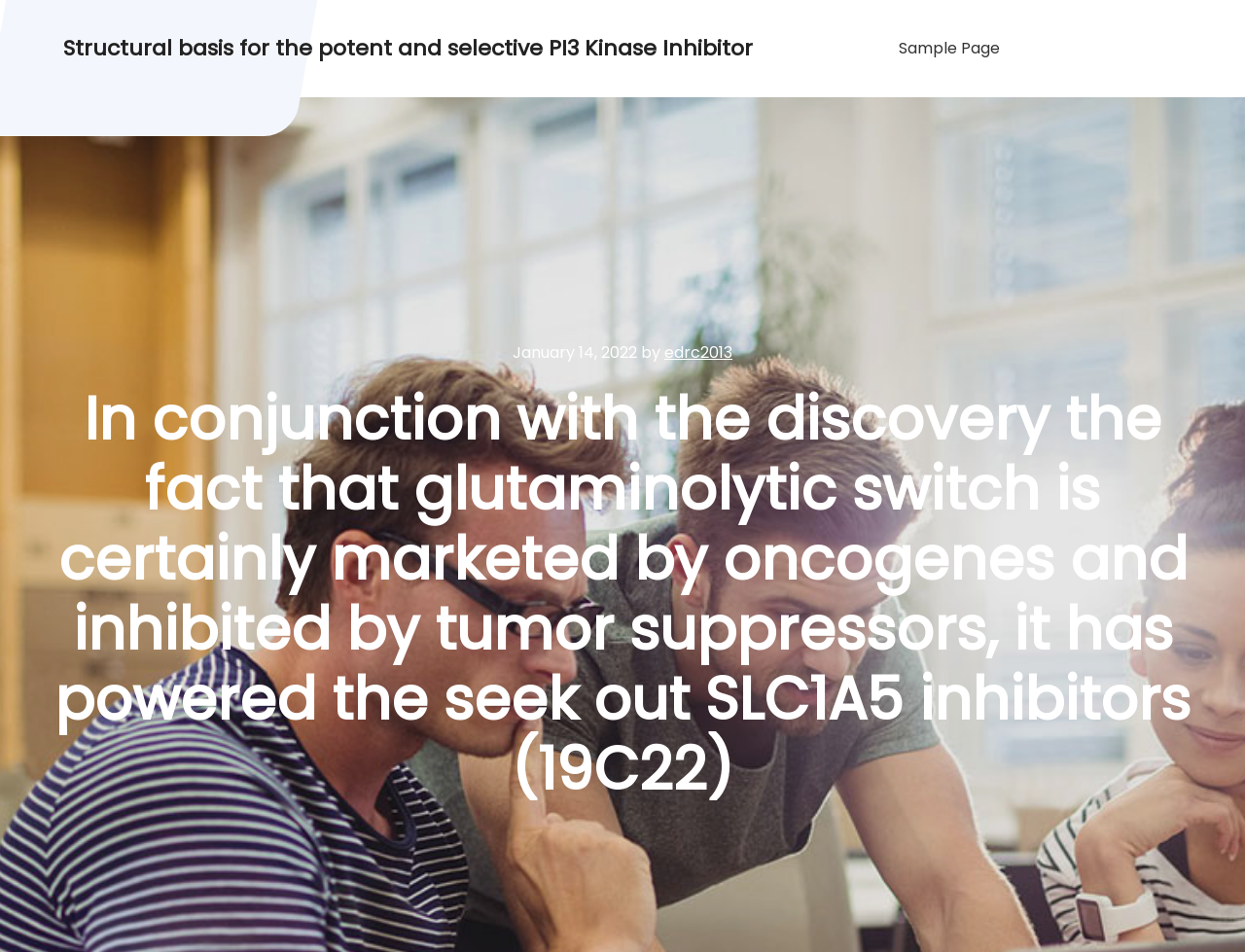Provide the bounding box coordinates in the format (top-left x, top-left y, bottom-right x, bottom-right y). All values are floating point numbers between 0 and 1. Determine the bounding box coordinate of the UI element described as: About Us (Who we are)

None